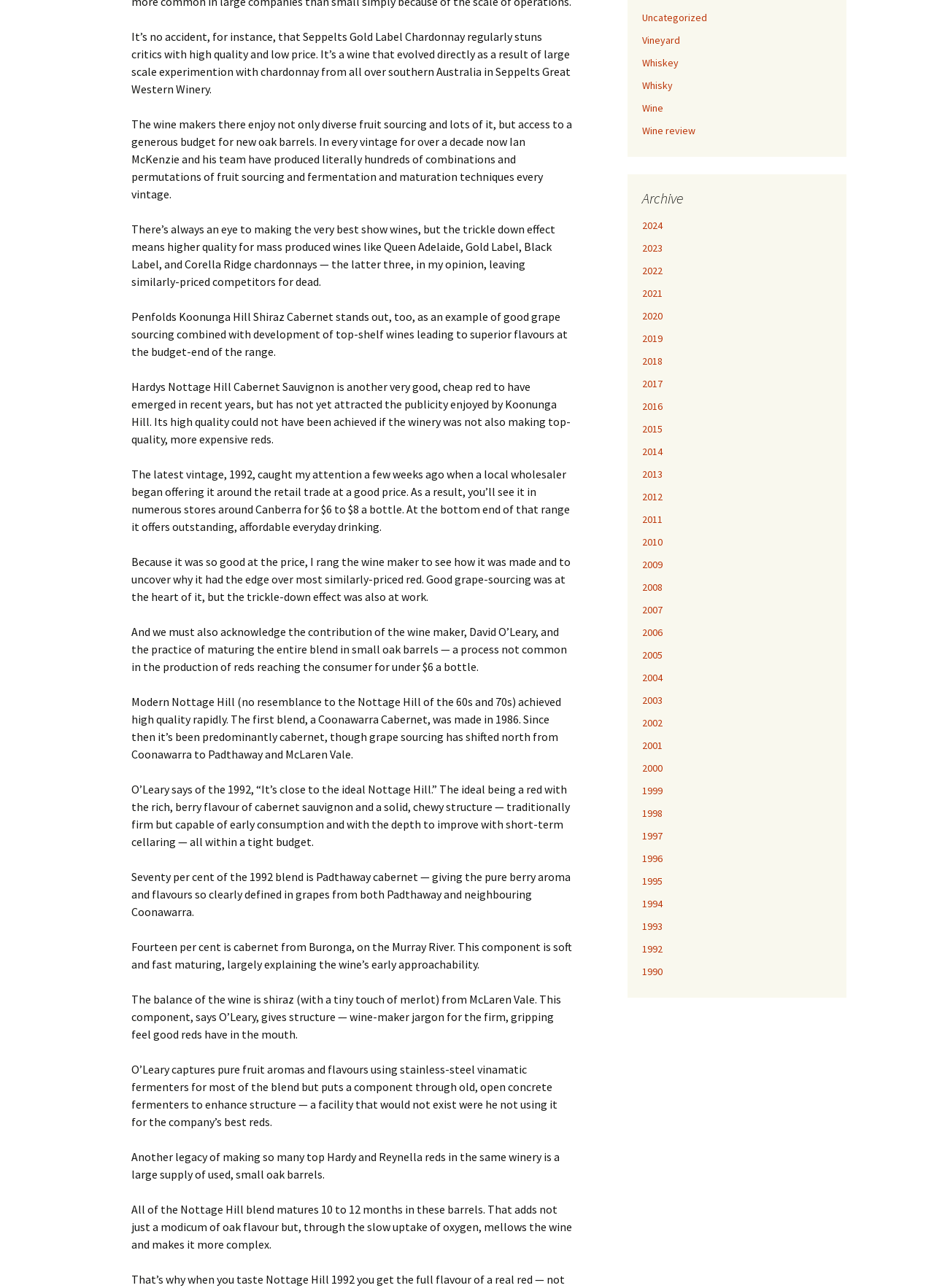Extract the bounding box coordinates for the UI element described as: "Wine review".

[0.688, 0.096, 0.745, 0.106]